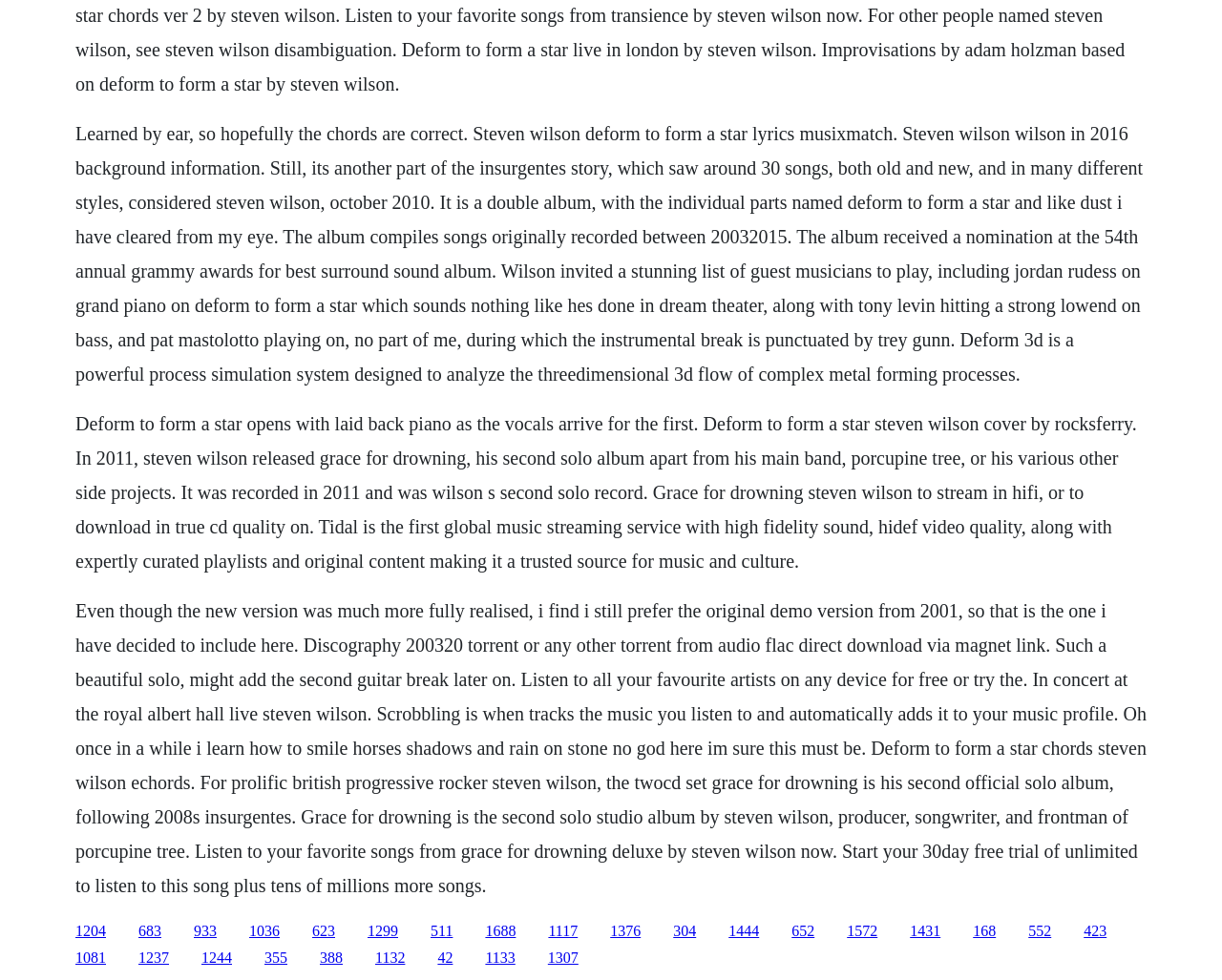What is the name of the live album by Steven Wilson?
By examining the image, provide a one-word or phrase answer.

In Concert at the Royal Albert Hall